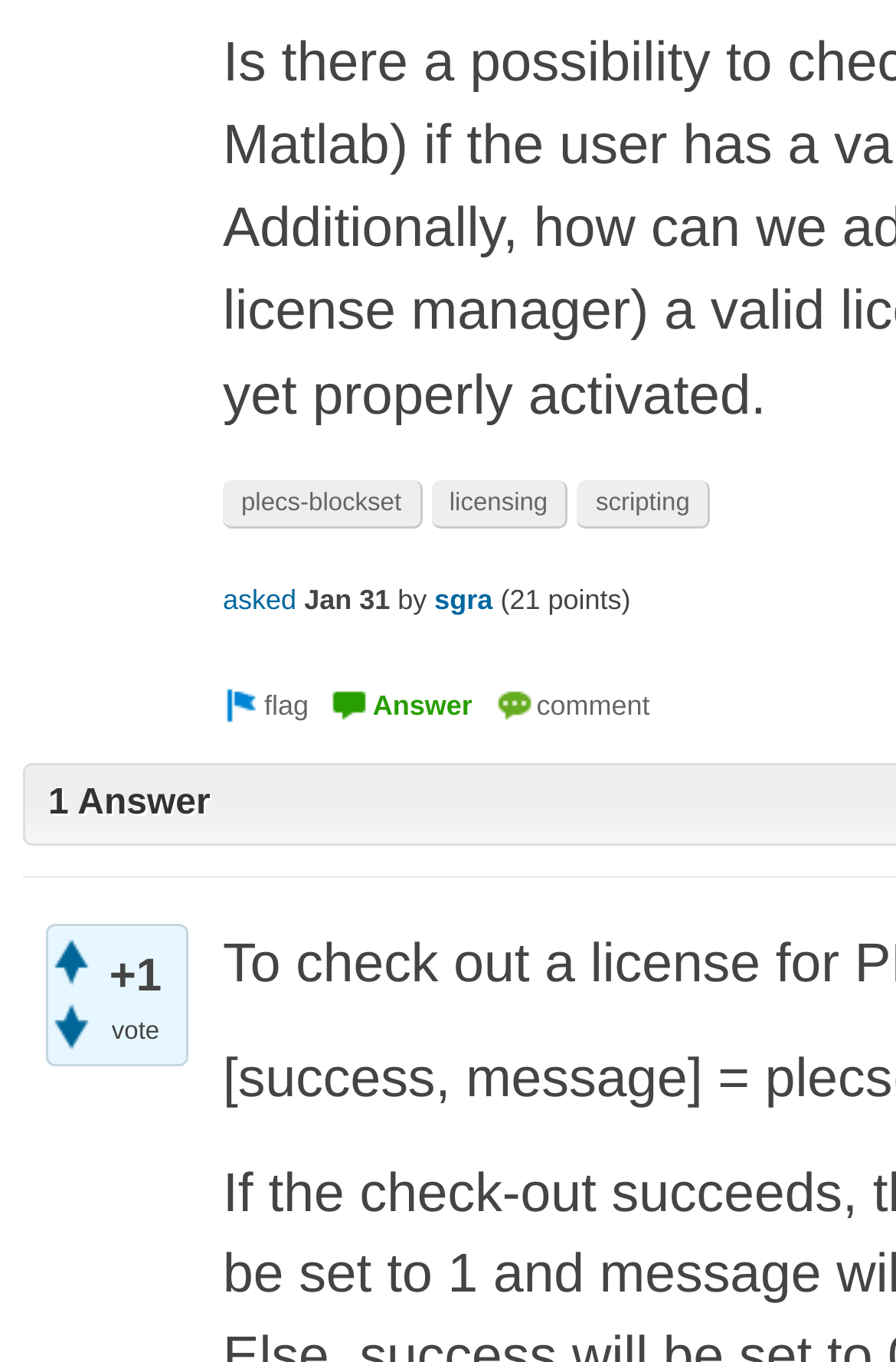Please provide the bounding box coordinates in the format (top-left x, top-left y, bottom-right x, bottom-right y). Remember, all values are floating point numbers between 0 and 1. What is the bounding box coordinate of the region described as: licensing

[0.481, 0.353, 0.634, 0.389]